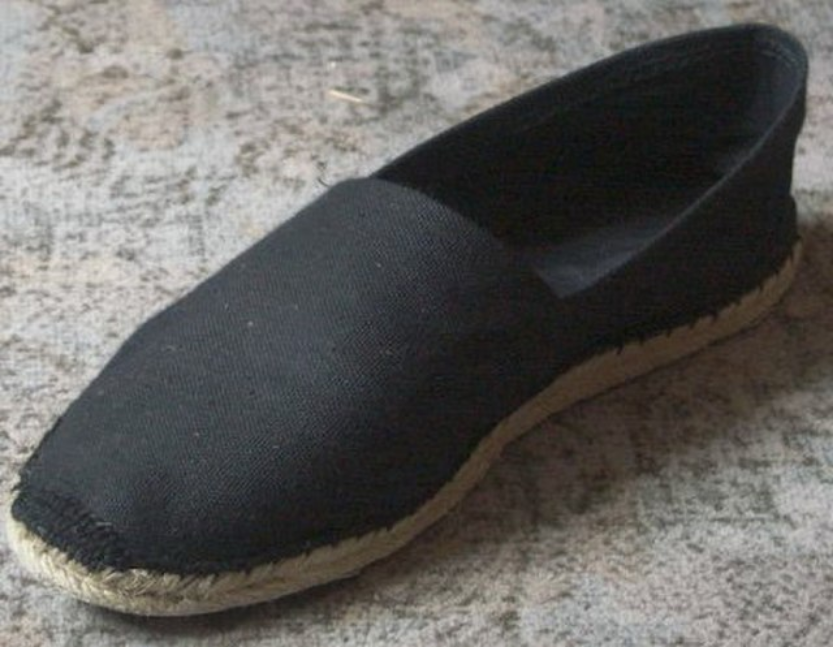Break down the image and describe each part extensively.

This image features a men's espadrille shoe in classic black, showcasing its casual and stylish design. The shoe is characterized by a soft canvas upper and a distinctive woven rope sole, which is a signature feature of espadrilles. This particular style is known for its lightweight and breathable quality, making it a popular choice for warmer seasons. Espadrilles have a rich history, traditionally worn in the Spanish Basque country and Catalonia, and they have transitioned from humble beginnings to fashionable staples, embraced by various cultures over centuries. Perfect for those looking to combine comfort with flair, this shoe highlights the enduring appeal of espadrilles in contemporary footwear.